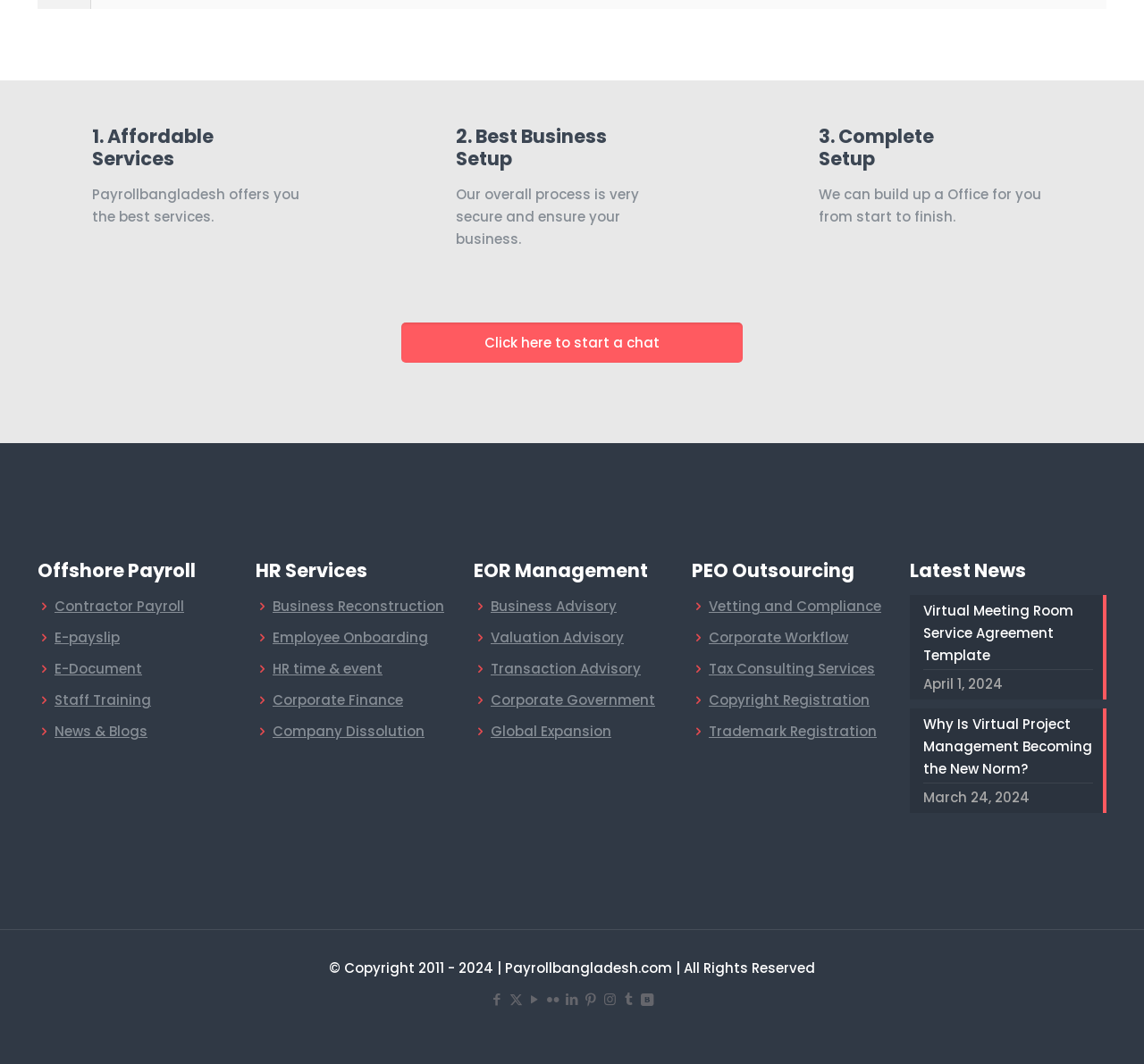Please locate the bounding box coordinates for the element that should be clicked to achieve the following instruction: "Explore EOR Management services". Ensure the coordinates are given as four float numbers between 0 and 1, i.e., [left, top, right, bottom].

[0.414, 0.526, 0.586, 0.547]